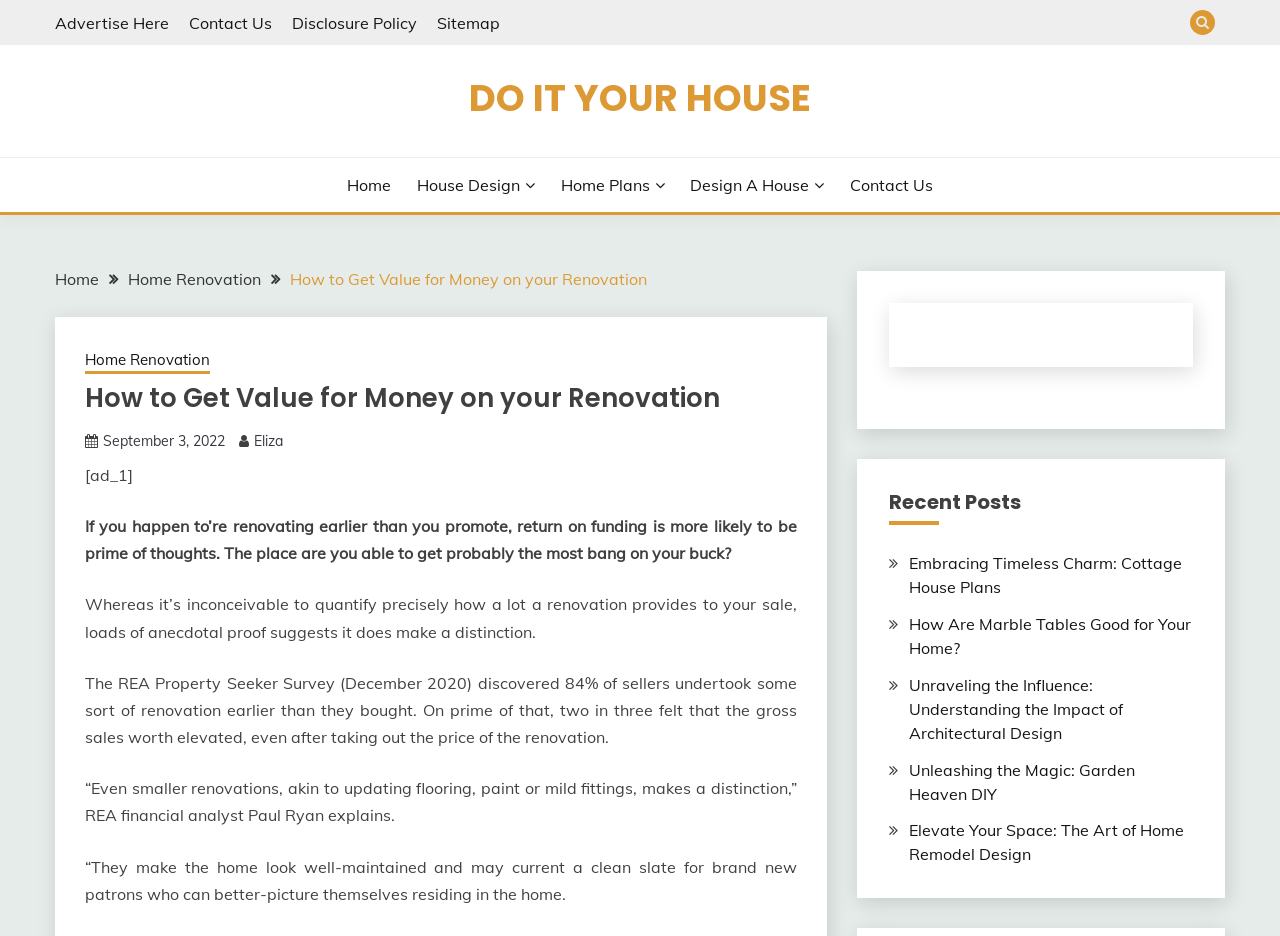Identify the bounding box coordinates of the region that should be clicked to execute the following instruction: "Check 'Recent Posts'".

[0.694, 0.524, 0.932, 0.561]